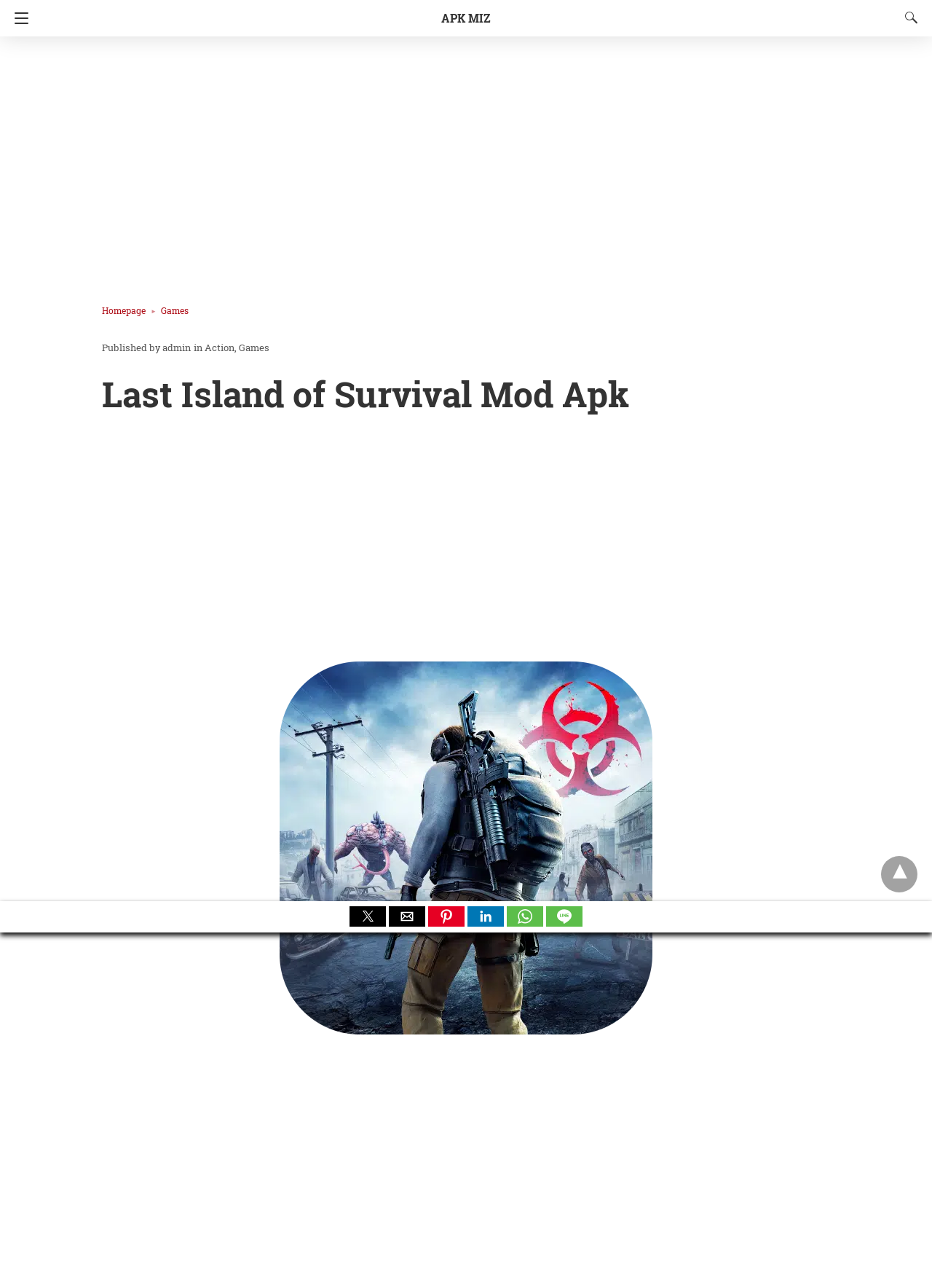Please provide a one-word or short phrase answer to the question:
What is the name of the game mod APK?

Last Island of Survival